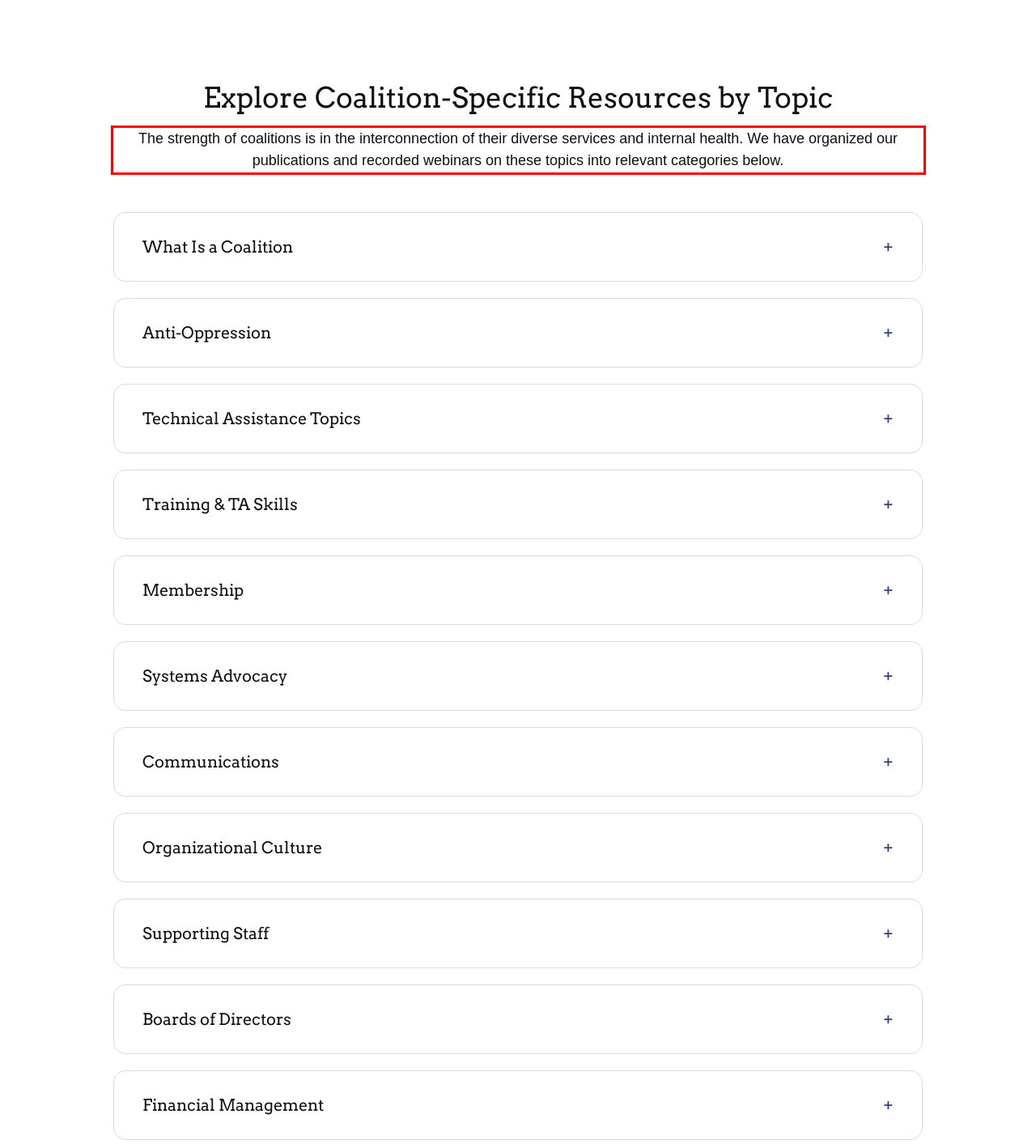You are given a screenshot with a red rectangle. Identify and extract the text within this red bounding box using OCR.

The strength of coalitions is in the interconnection of their diverse services and internal health. We have organized our publications and recorded webinars on these topics into relevant categories below.